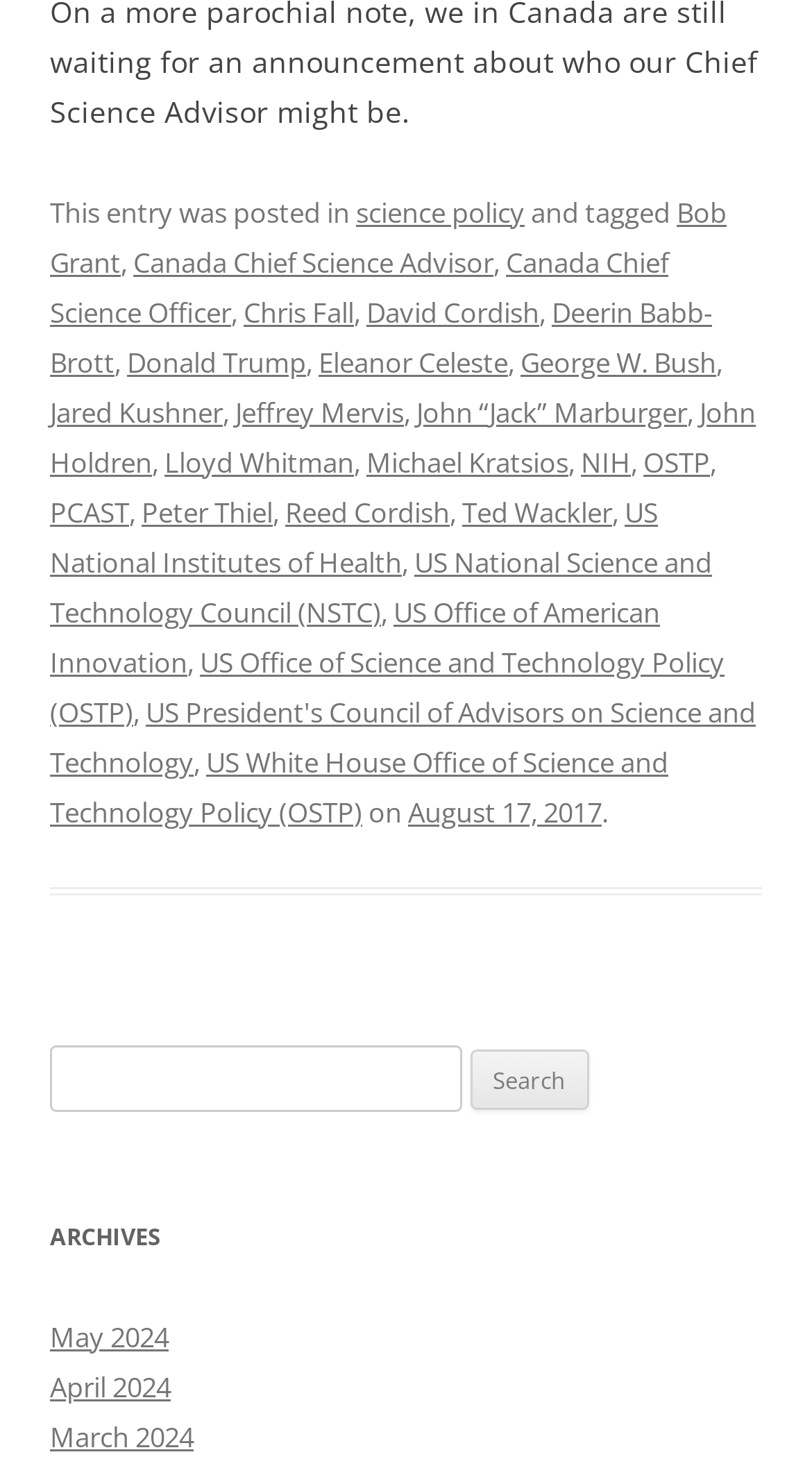Determine the bounding box coordinates for the HTML element described here: "April 2024".

[0.062, 0.927, 0.21, 0.952]